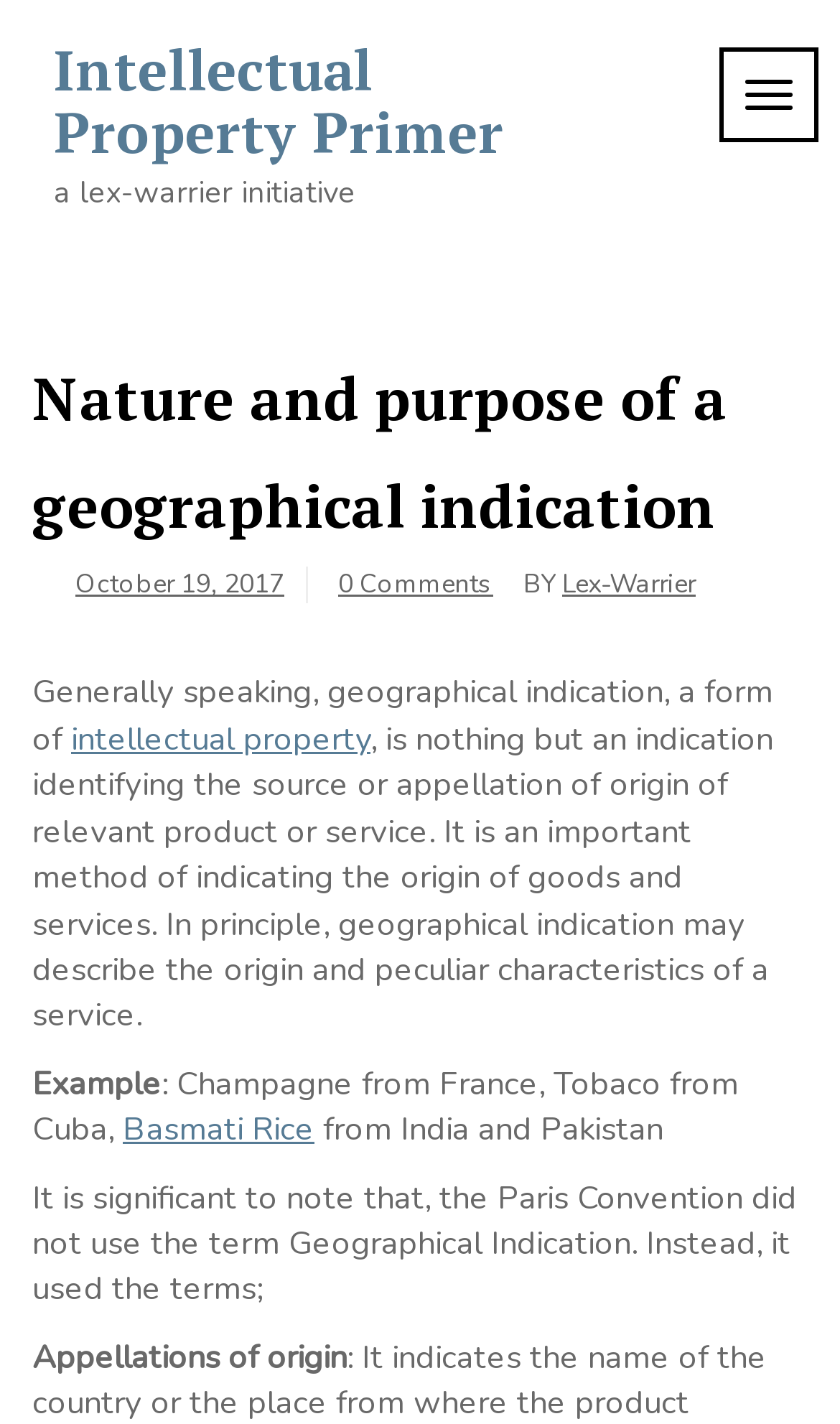Using the description "Lex-Warrier", locate and provide the bounding box of the UI element.

[0.669, 0.398, 0.828, 0.422]